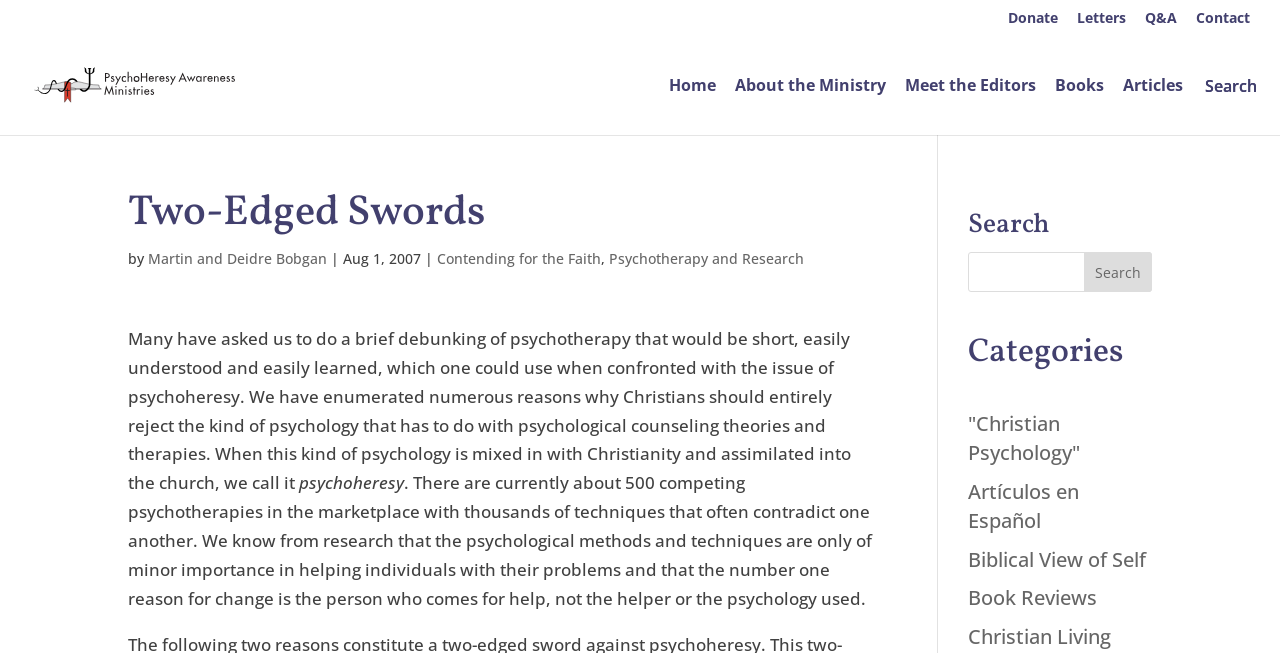Please specify the bounding box coordinates of the element that should be clicked to execute the given instruction: 'Click on Next Page'. Ensure the coordinates are four float numbers between 0 and 1, expressed as [left, top, right, bottom].

None